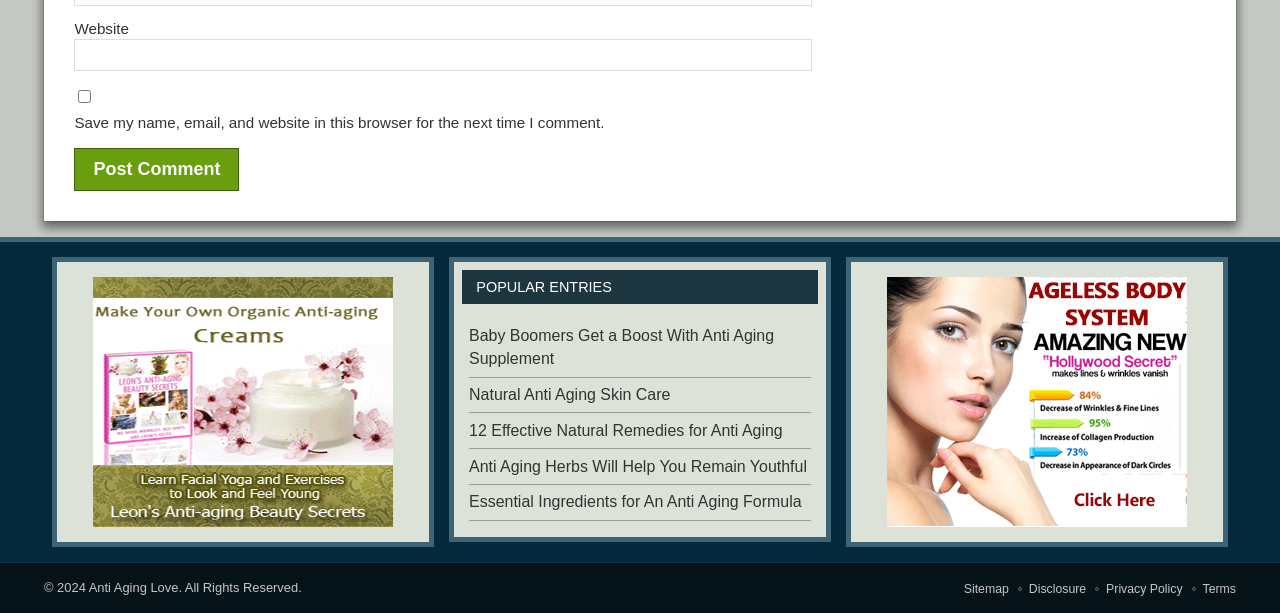What is the topic of the webpage?
Using the image as a reference, deliver a detailed and thorough answer to the question.

I analyzed the content of the webpage and found that most of the links and headings are related to anti-aging, such as 'Anti Aging Beauty Secrets', 'Natural Anti Aging Skin Care', and 'Anti Aging Herbs Will Help You Remain Youthful'.